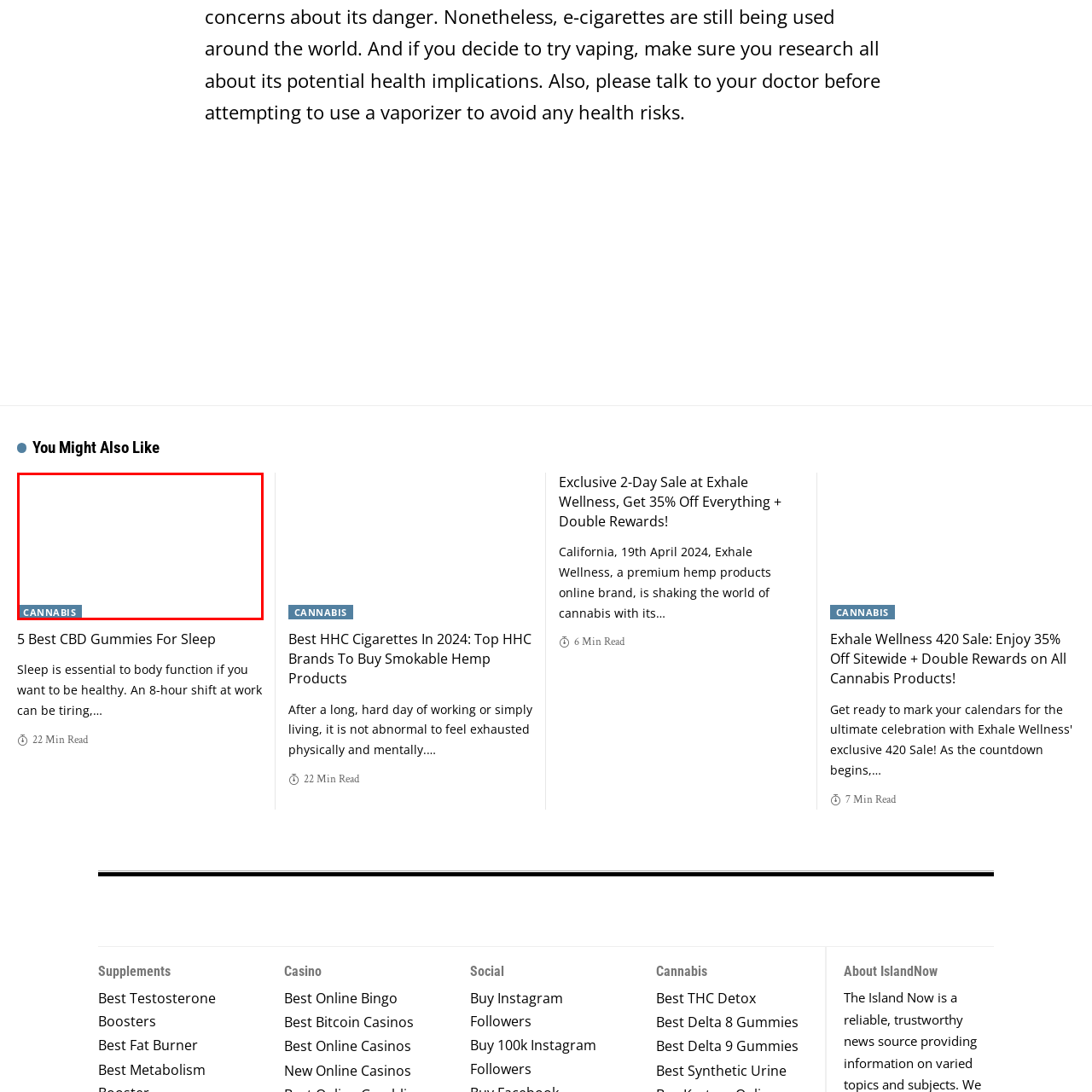What is the purpose of the graphic representation?
View the image highlighted by the red bounding box and provide your answer in a single word or a brief phrase.

Thematic header